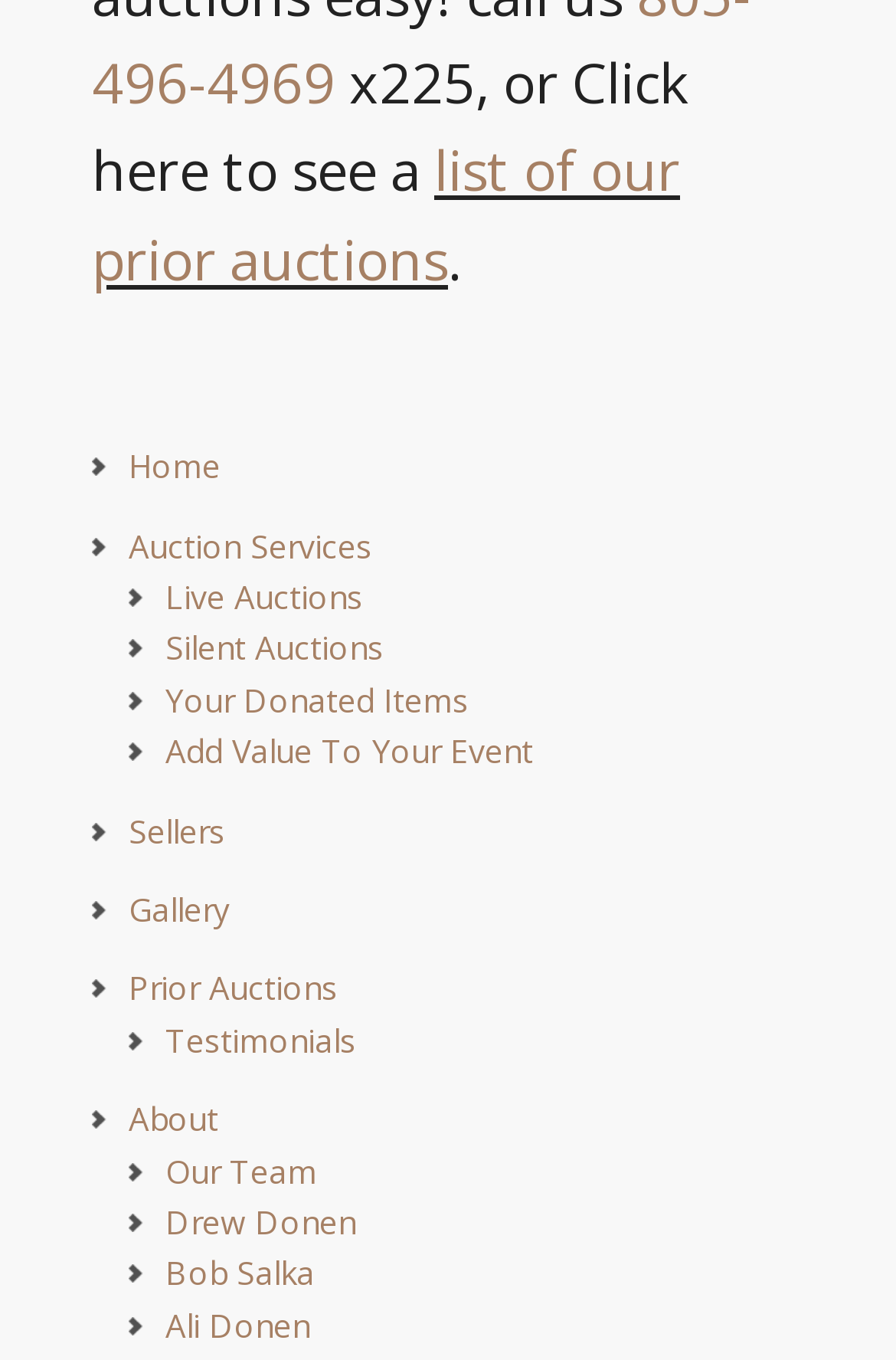Find the bounding box coordinates of the clickable area required to complete the following action: "Go to the home page".

[0.144, 0.327, 0.246, 0.359]